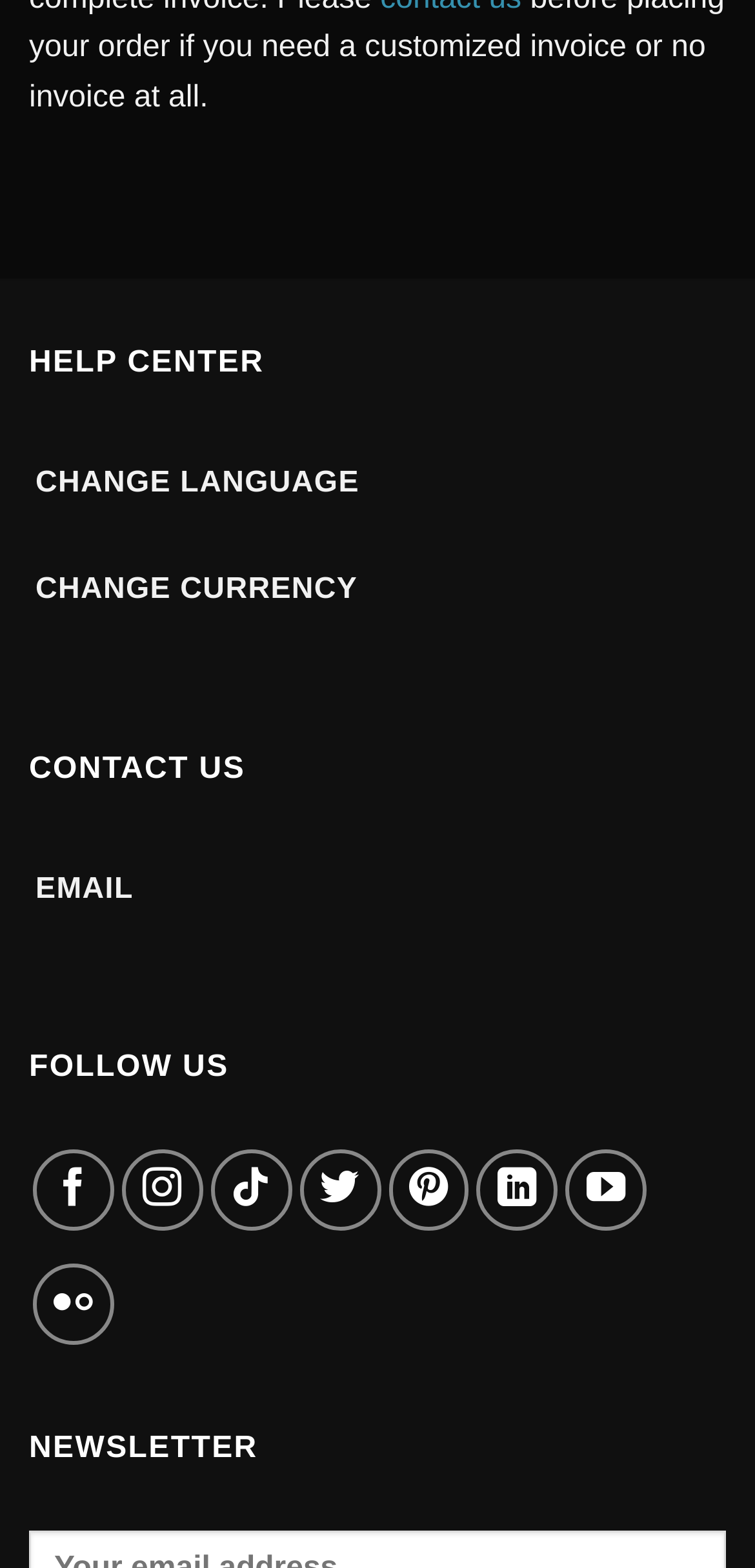How many social media platforms can users follow the website on?
Based on the image, answer the question with as much detail as possible.

The website provides links to follow it on various social media platforms, including Facebook, Instagram, TikTok, Twitter, Pinterest, LinkedIn, YouTube, and Flickr. By counting the number of links, we can determine that users can follow the website on 8 different platforms.